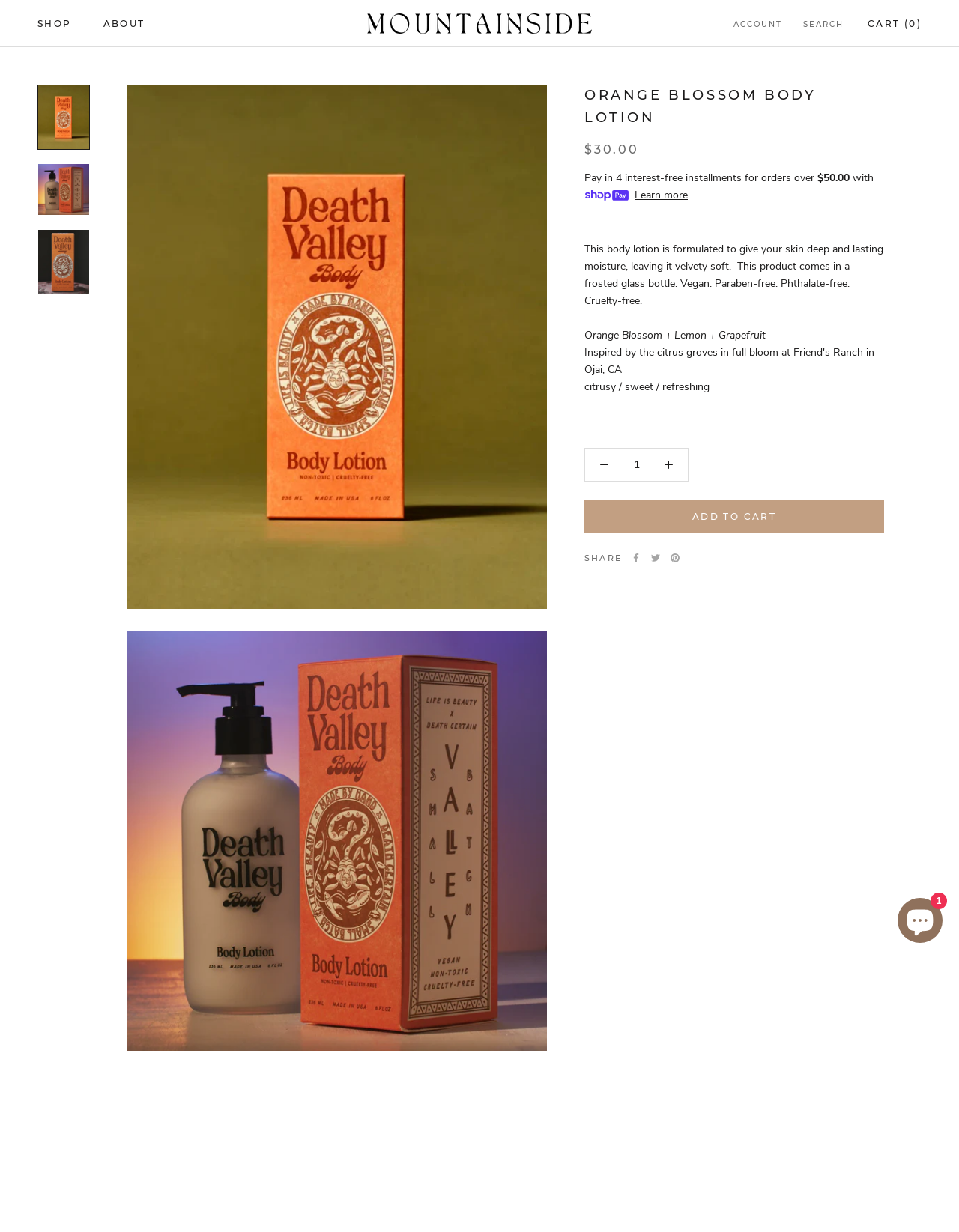What is the price of the Orange Blossom BODY LOTION?
Analyze the image and deliver a detailed answer to the question.

I found the price of the product by looking at the static text element that says '$30.00' located at the coordinates [0.609, 0.116, 0.666, 0.127].